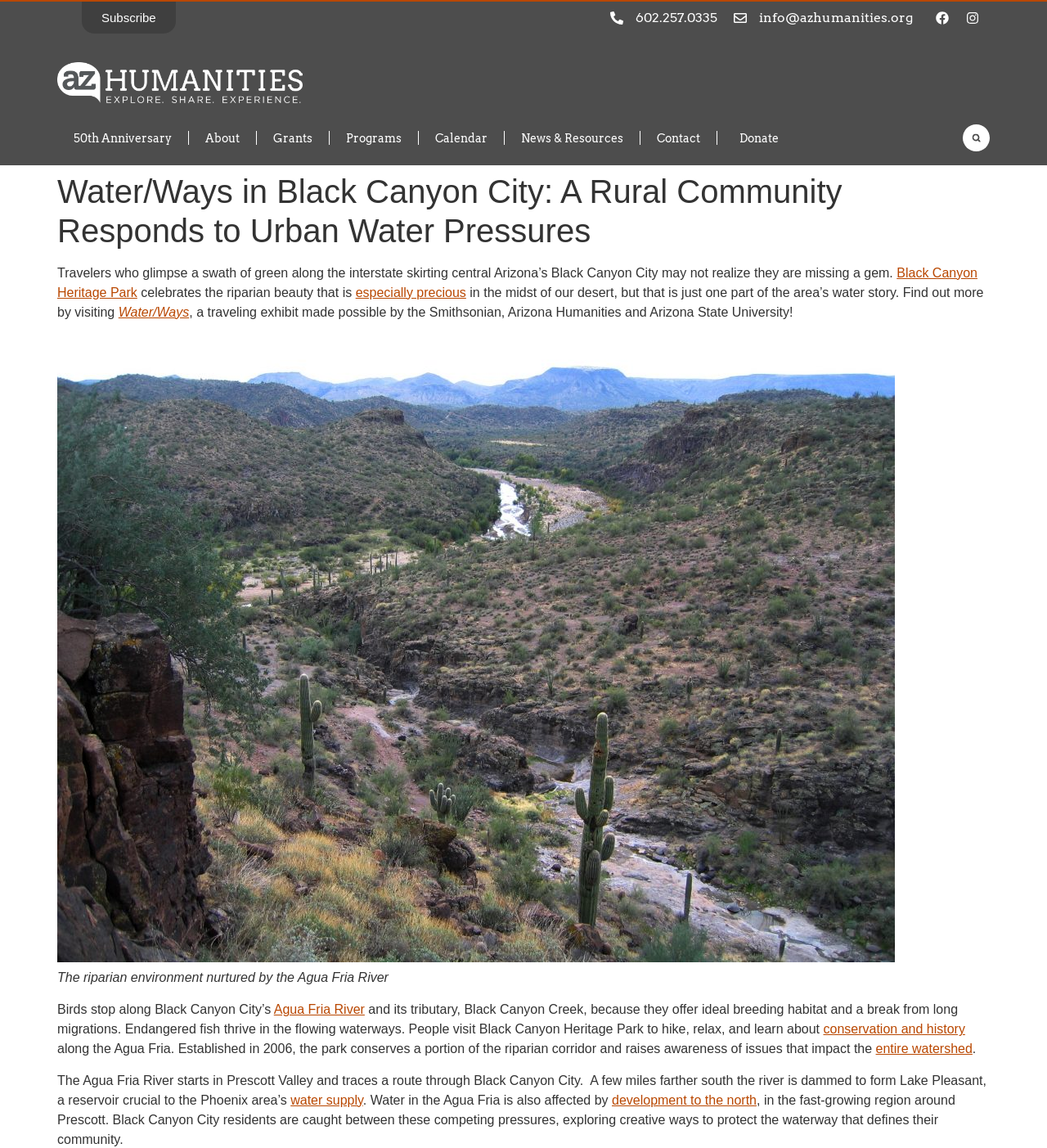Given the description of the UI element: "News & Resources", predict the bounding box coordinates in the form of [left, top, right, bottom], with each value being a float between 0 and 1.

[0.482, 0.104, 0.611, 0.136]